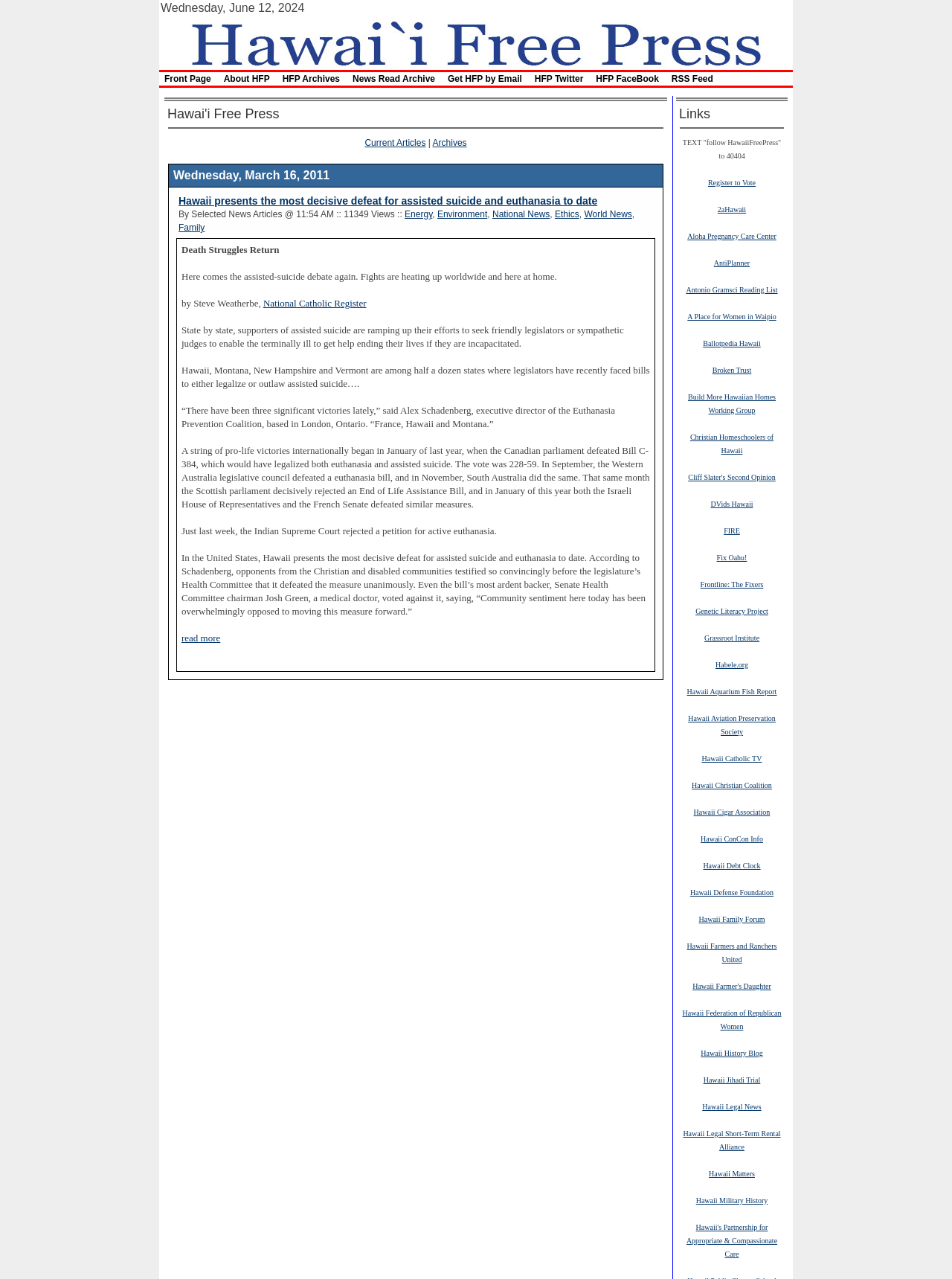Pinpoint the bounding box coordinates of the element you need to click to execute the following instruction: "Click on the 'Hawaii Free Press' link". The bounding box should be represented by four float numbers between 0 and 1, in the format [left, top, right, bottom].

[0.175, 0.028, 0.825, 0.038]